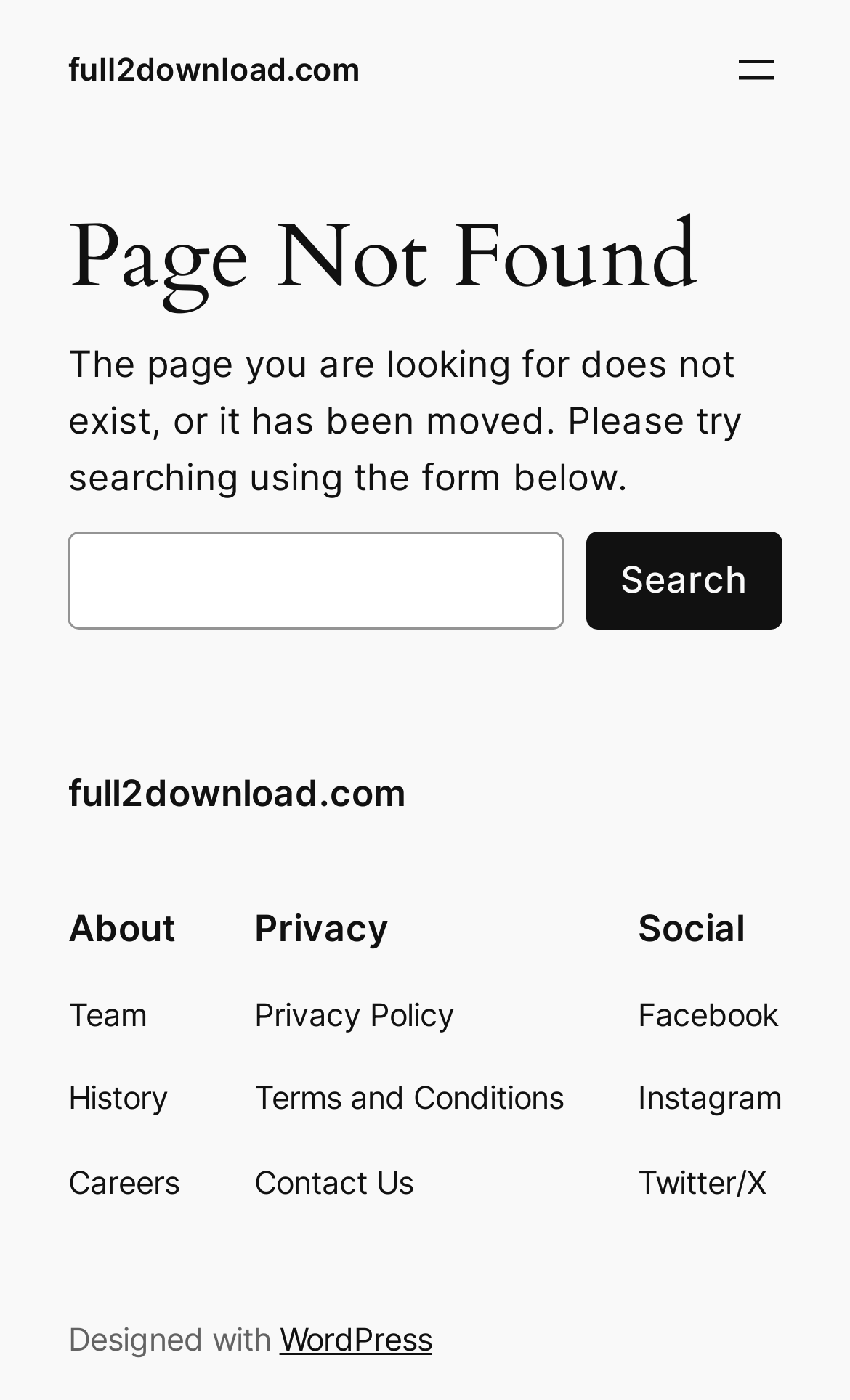Detail the webpage's structure and highlights in your description.

This webpage is a "Page not found" error page from full2download.com. At the top left, there is a link to the website's homepage. Next to it, on the top right, is a button to open a menu. 

Below the top section, there is a main content area that occupies most of the page. It starts with a heading "Page Not Found" followed by a paragraph of text explaining that the page the user is looking for does not exist or has been moved, and suggesting to use the search form below.

Underneath the text, there is a search form with a search box and a "Search" button. 

Further down, there are three sections: "About", "Privacy", and "Social". Each section has a heading and a list of links underneath. The "About" section has links to "Team", "History", and "Careers". The "Privacy" section has links to "Privacy Policy", "Terms and Conditions", and "Contact Us". The "Social" section has links to the website's social media profiles on Facebook, Instagram, and Twitter/X.

At the very bottom of the page, there is a line of text "Designed with" followed by a link to WordPress, indicating the website's content management system.